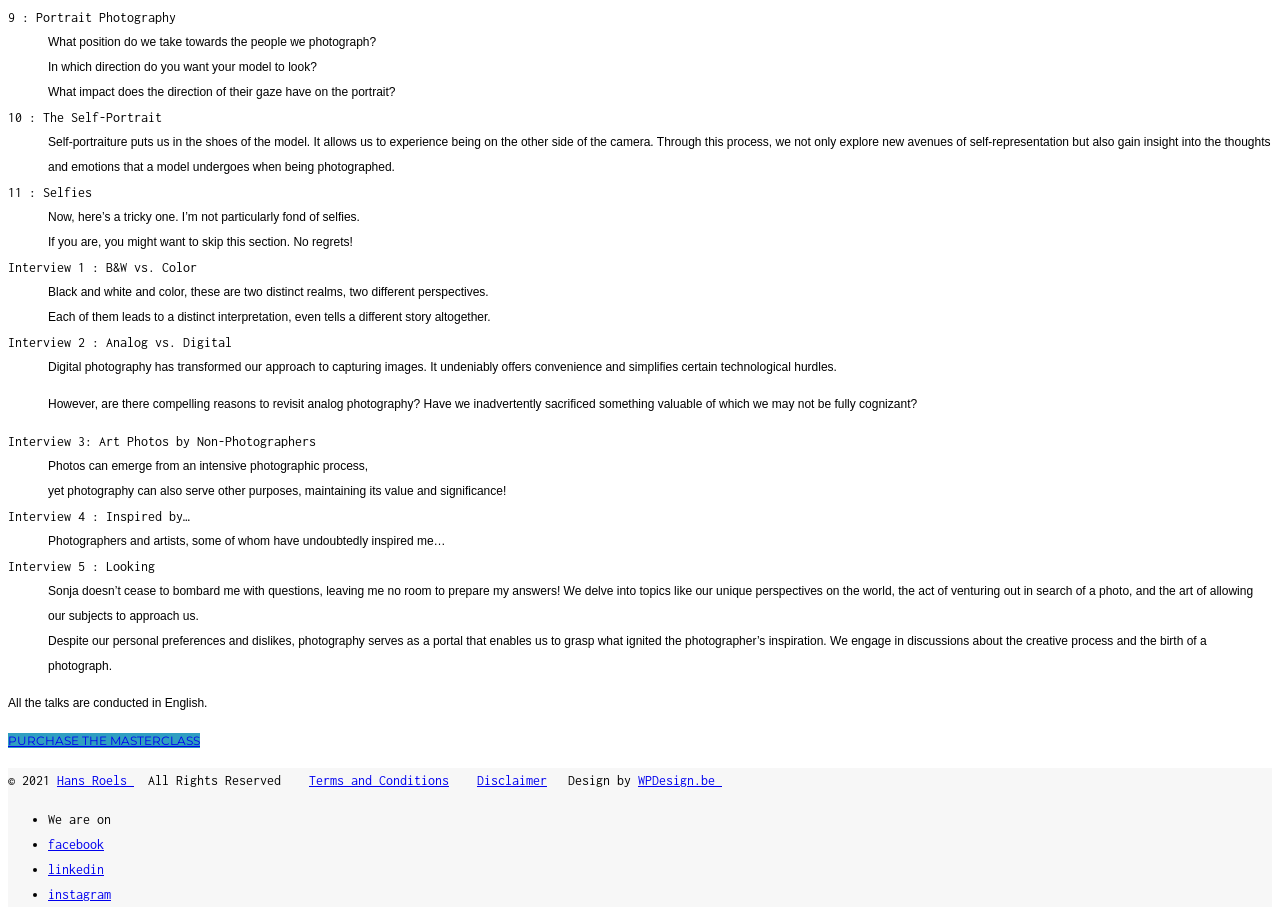What language are the talks conducted in?
Please use the visual content to give a single word or phrase answer.

English